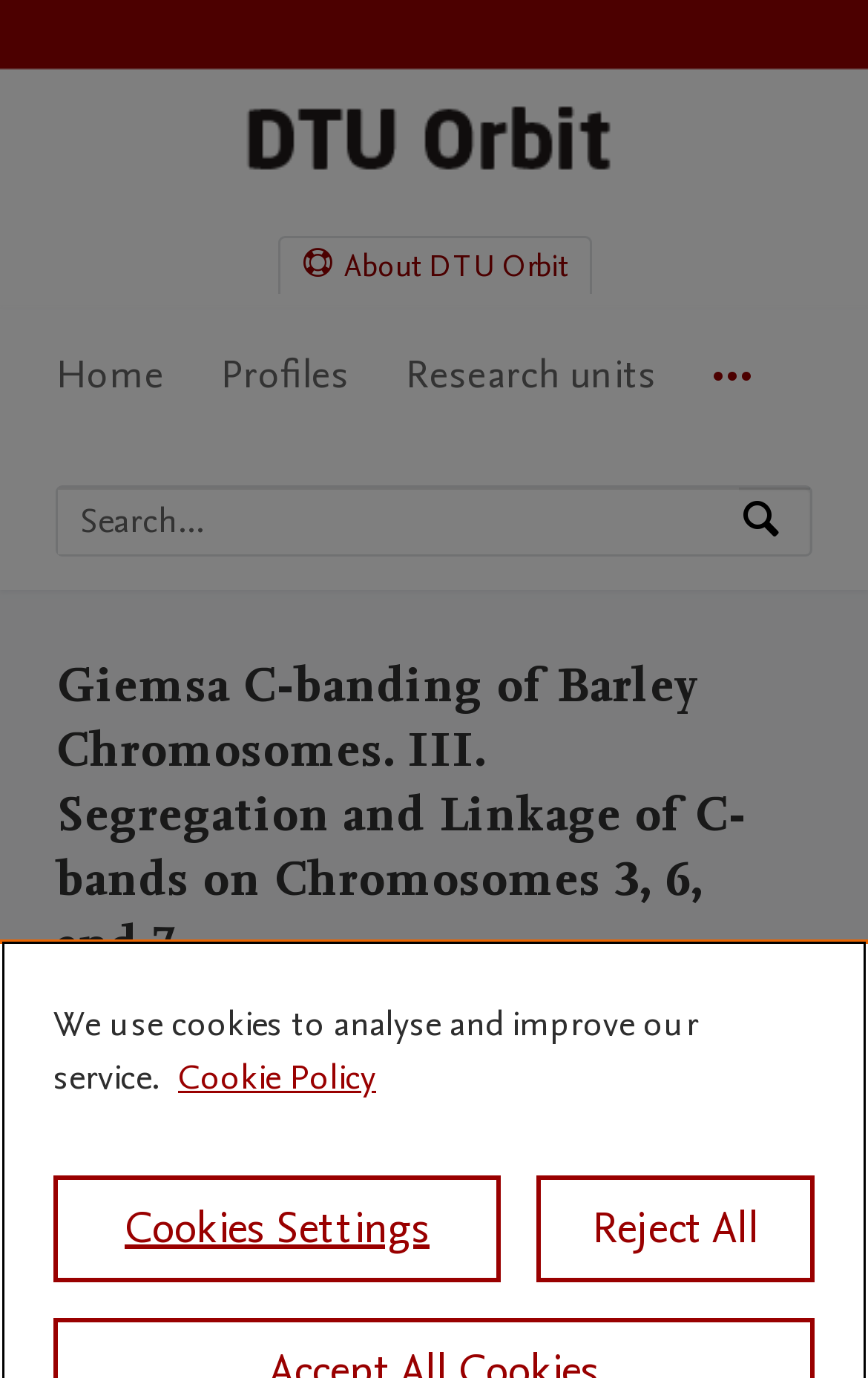Describe the webpage in detail, including text, images, and layout.

The webpage is a research article page on the DTU Research Database website. At the top, there is a logo of the DTU Research Database on the left, accompanied by a link to the homepage on the right. Below the logo, there is a main navigation menu with options such as "Home", "Profiles", "Research units", and "More navigation options".

On the left side of the page, there is a search bar with a label "Search by expertise, name or affiliation" and a search button. Above the search bar, there are three "Skip to" links: "Skip to main navigation", "Skip to search", and "Skip to main content".

The main content of the page is a research article titled "Giemsa C-banding of Barley Chromosomes. III. Segregation and Linkage of C-bands on Chromosomes 3, 6, and 7". The article has an author, Ib Linde-Laursen, and is categorized as a "Contribution to journal" and a "Journal article". There are also labels indicating that the article is a "Research" output and has undergone "peer-review".

At the bottom of the page, there is a notice about the use of cookies, with a link to more information about privacy and cookie policy. There are also two buttons: "Cookies Settings" and "Reject All".